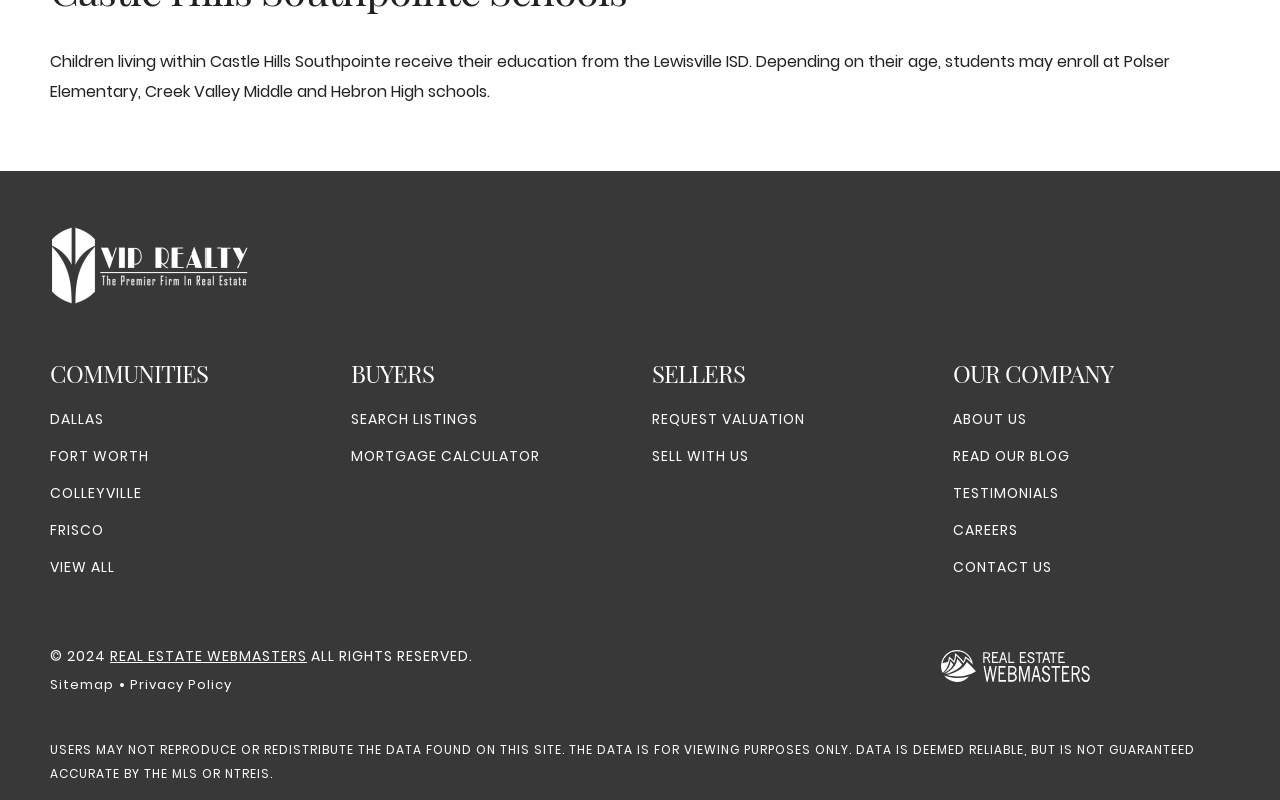Pinpoint the bounding box coordinates of the area that should be clicked to complete the following instruction: "Read our blog". The coordinates must be given as four float numbers between 0 and 1, i.e., [left, top, right, bottom].

[0.745, 0.558, 0.836, 0.584]